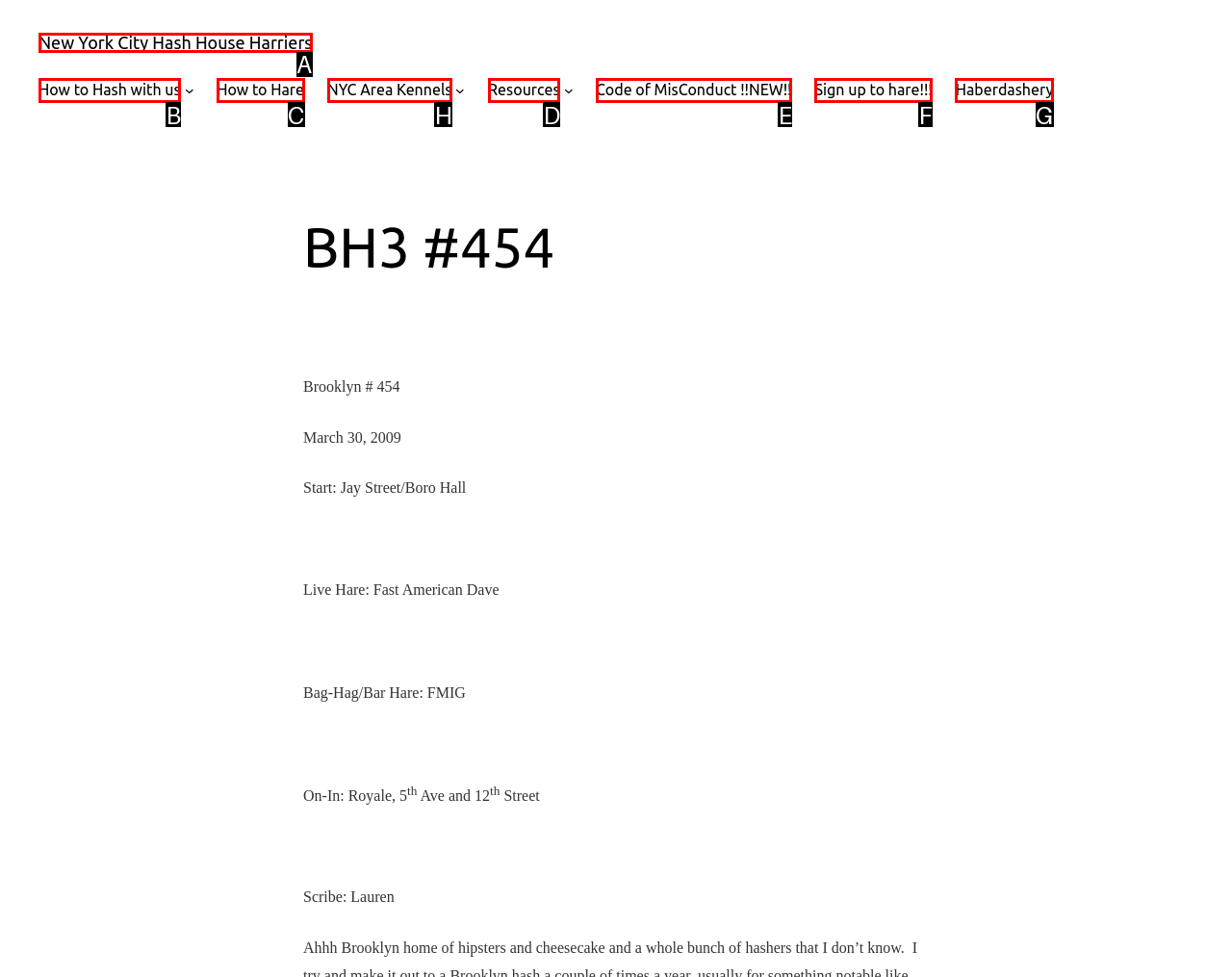Which UI element should you click on to achieve the following task: View the quality declaration? Provide the letter of the correct option.

None